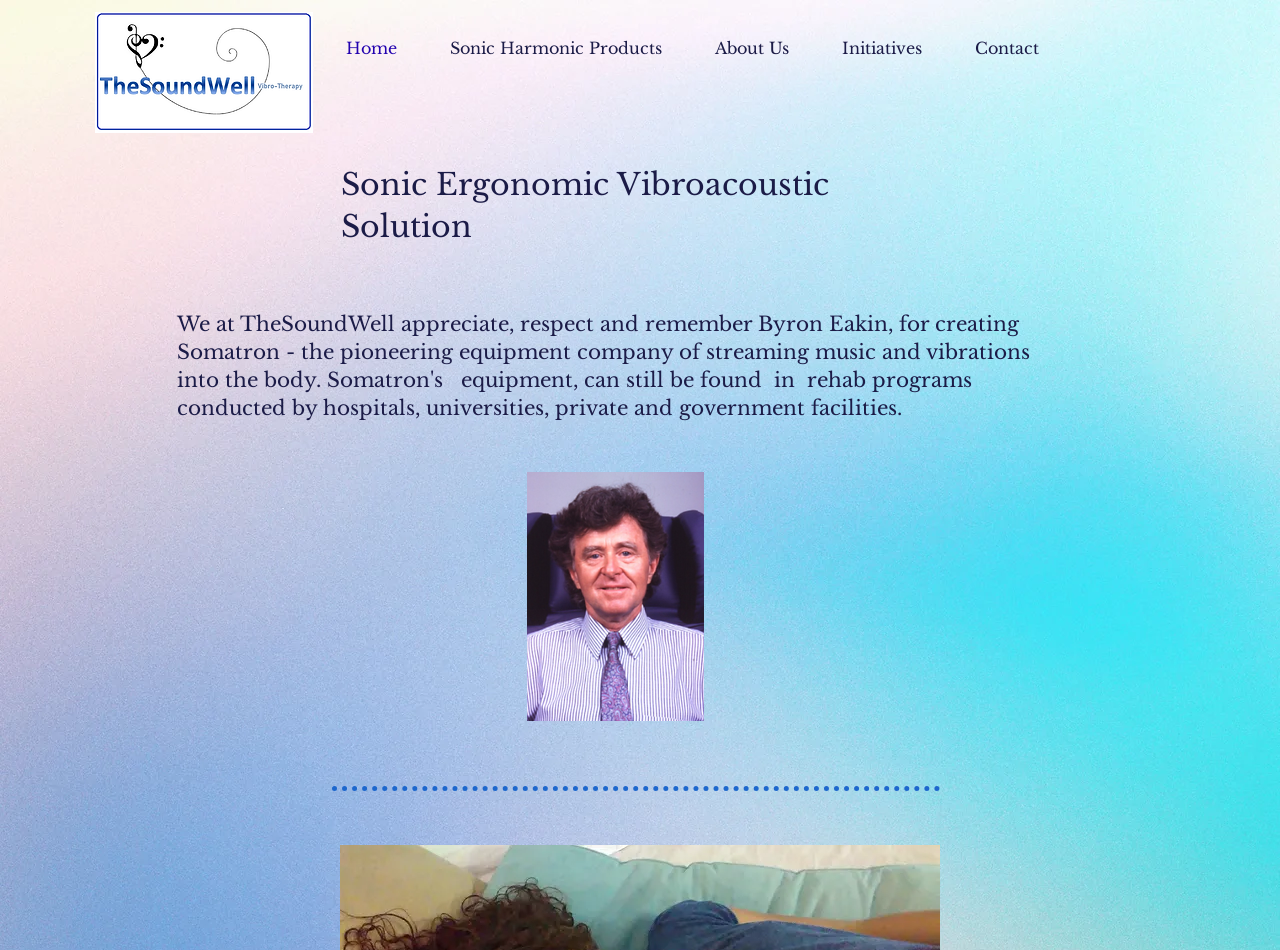Using the information in the image, give a detailed answer to the following question: What is the logo of the website?

I found the logo by looking at the image element with the description 'TheSoundWell Vibro therapy logo' at the top left of the webpage, which is the typical location for a website's logo.